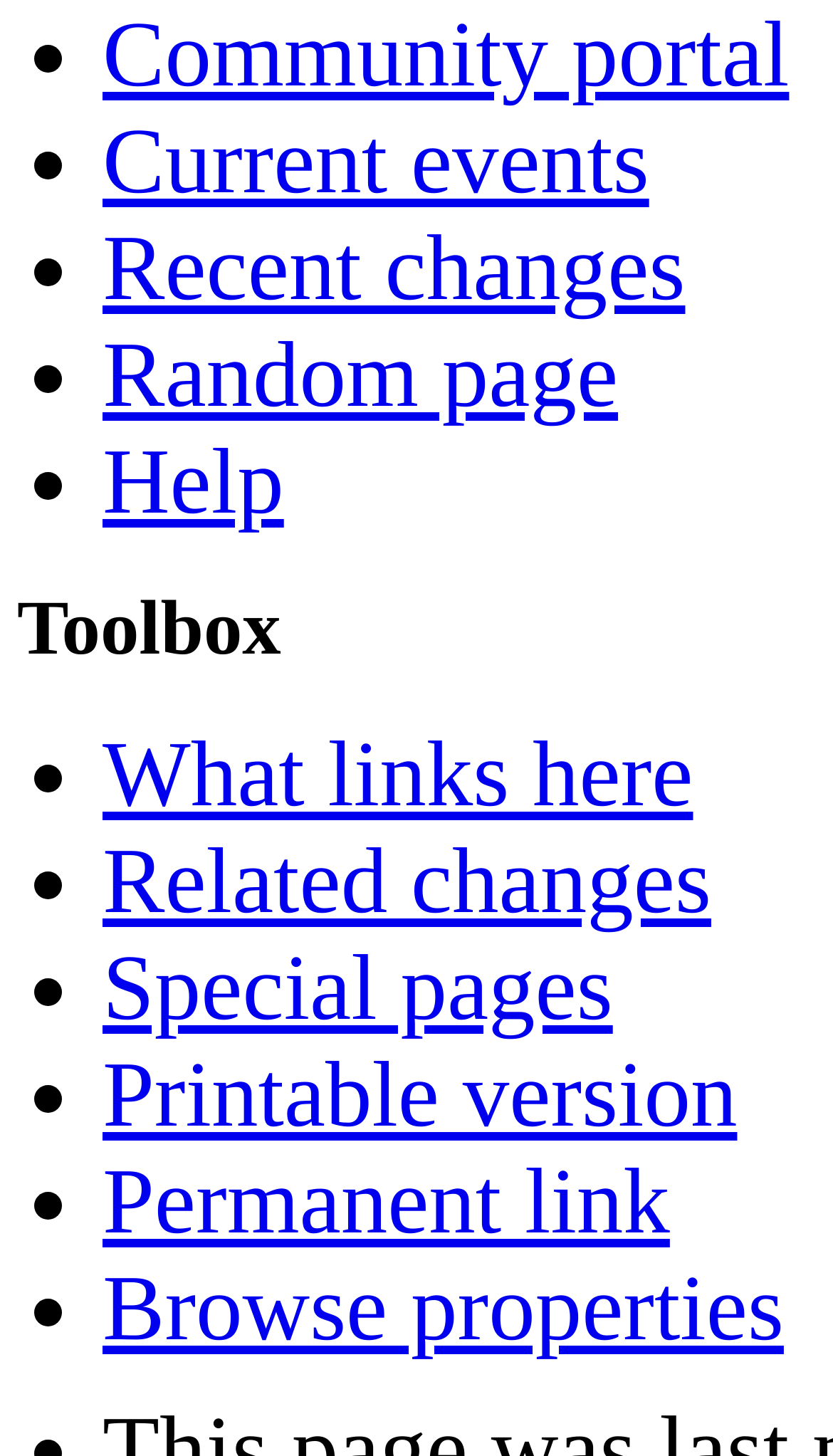Find the bounding box coordinates of the clickable region needed to perform the following instruction: "Check recent changes". The coordinates should be provided as four float numbers between 0 and 1, i.e., [left, top, right, bottom].

[0.123, 0.15, 0.823, 0.22]